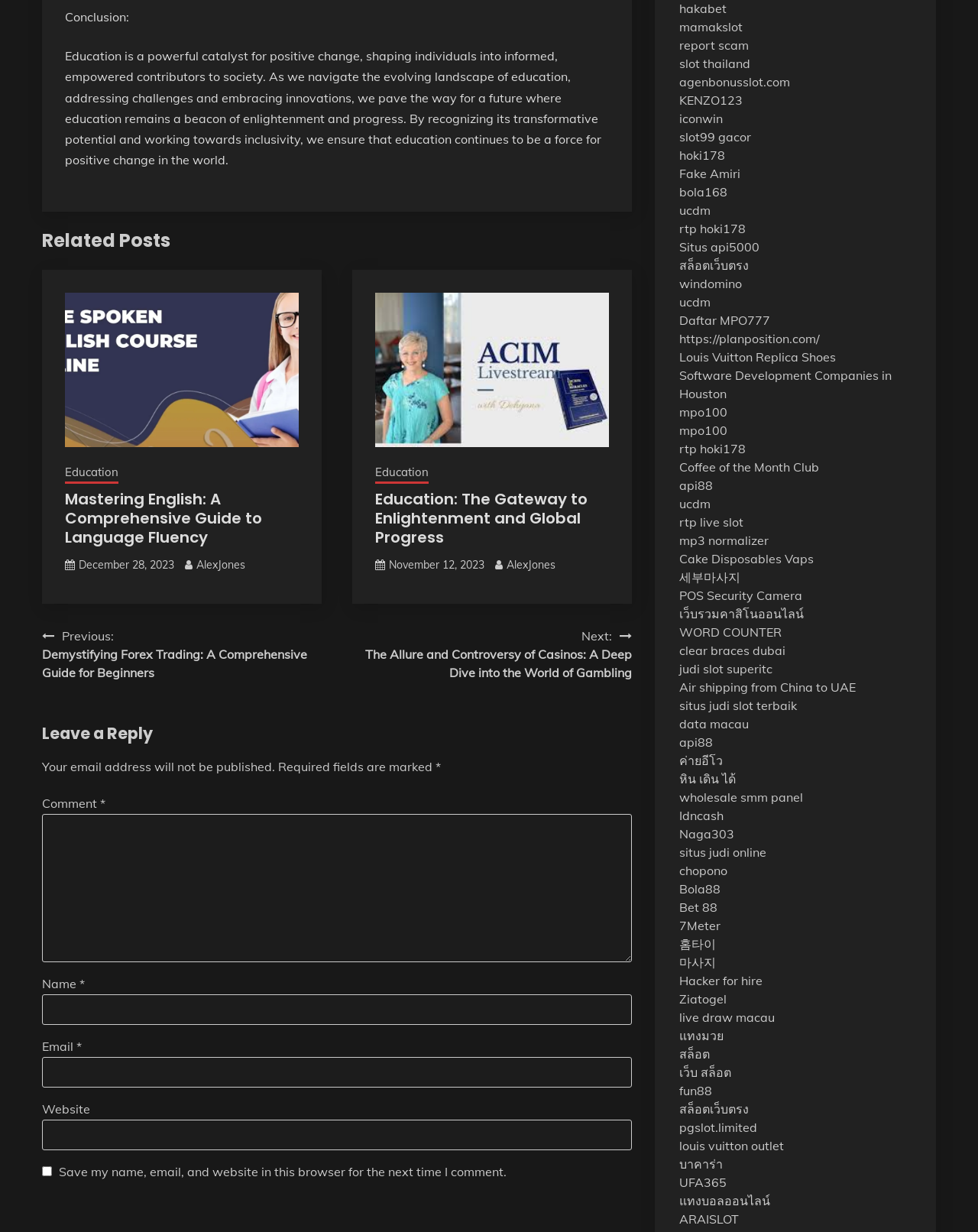Respond to the following query with just one word or a short phrase: 
What is the topic of the article?

Education